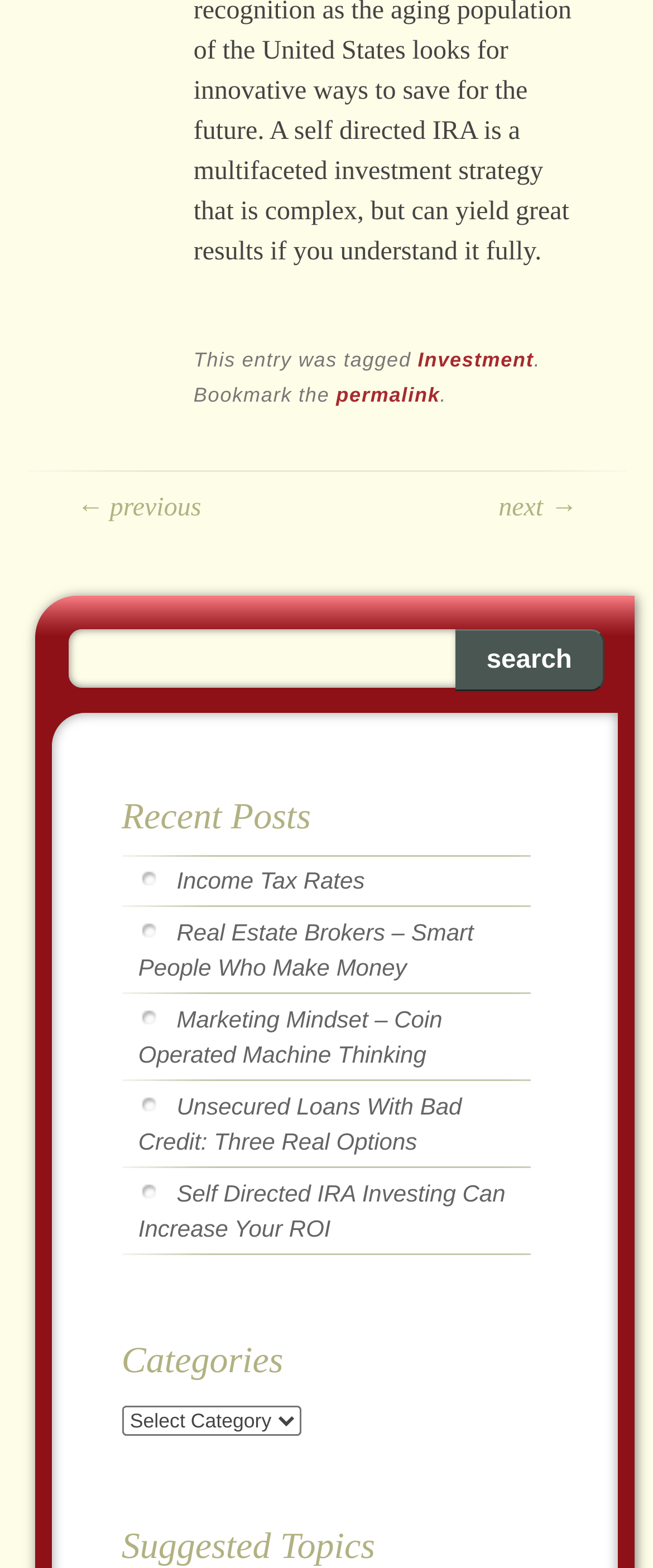Reply to the question with a single word or phrase:
What is the purpose of the textbox in the search section?

Search